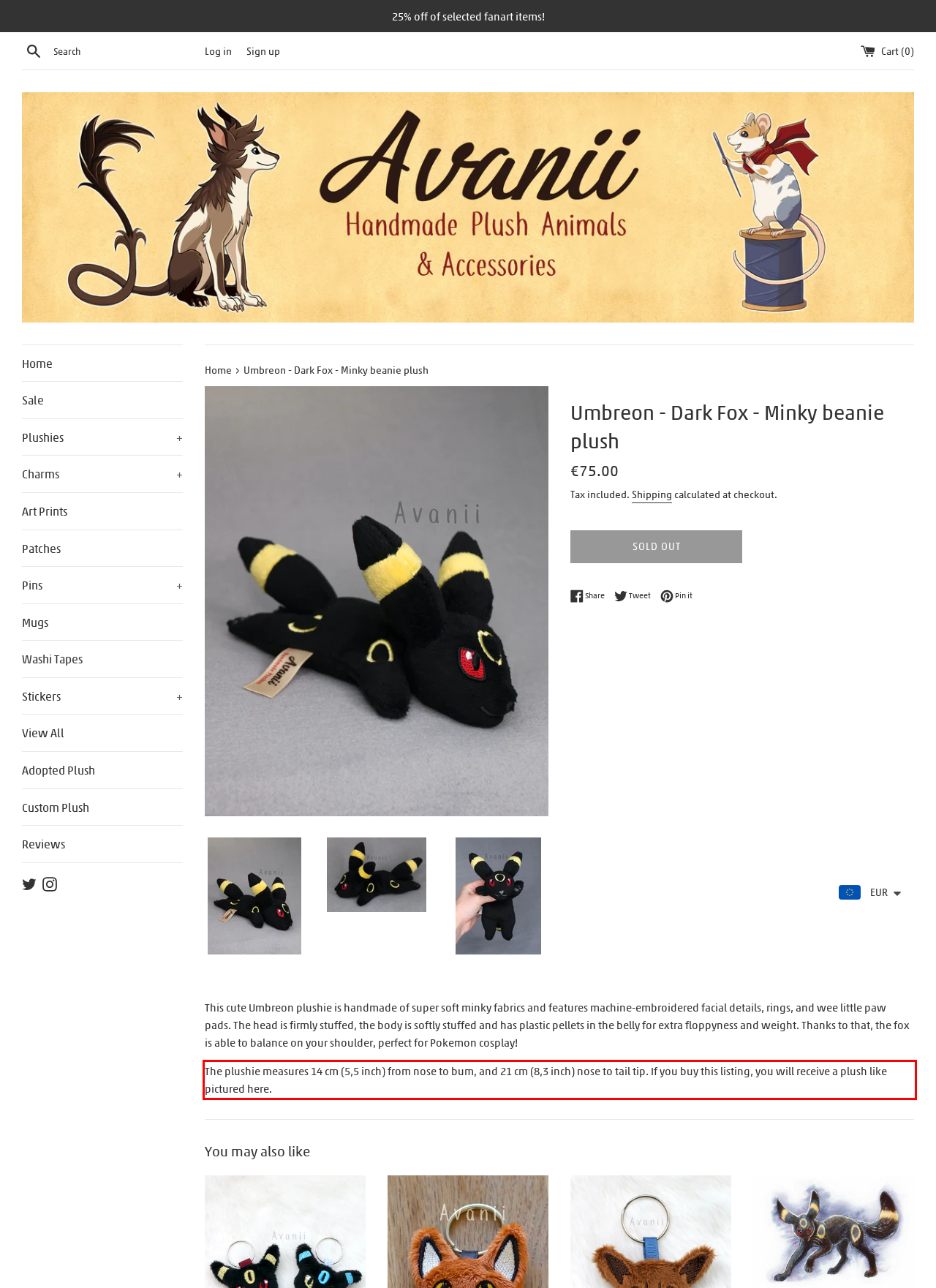With the provided screenshot of a webpage, locate the red bounding box and perform OCR to extract the text content inside it.

The plushie measures 14 cm (5,5 inch) from nose to bum, and 21 cm (8,3 inch) nose to tail tip. If you buy this listing, you will receive a plush like pictured here.